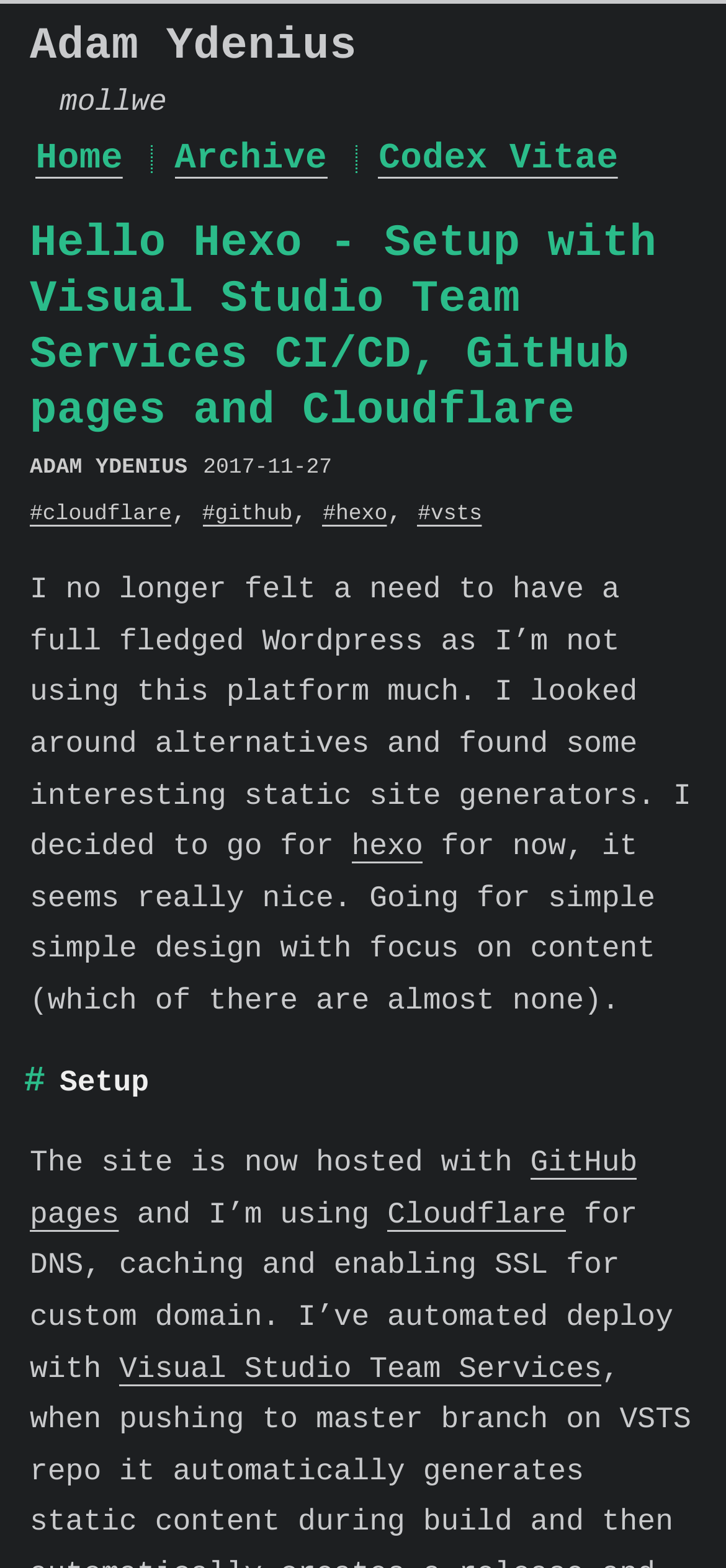Locate the UI element described as follows: "Archive". Return the bounding box coordinates as four float numbers between 0 and 1 in the order [left, top, right, bottom].

[0.241, 0.089, 0.452, 0.116]